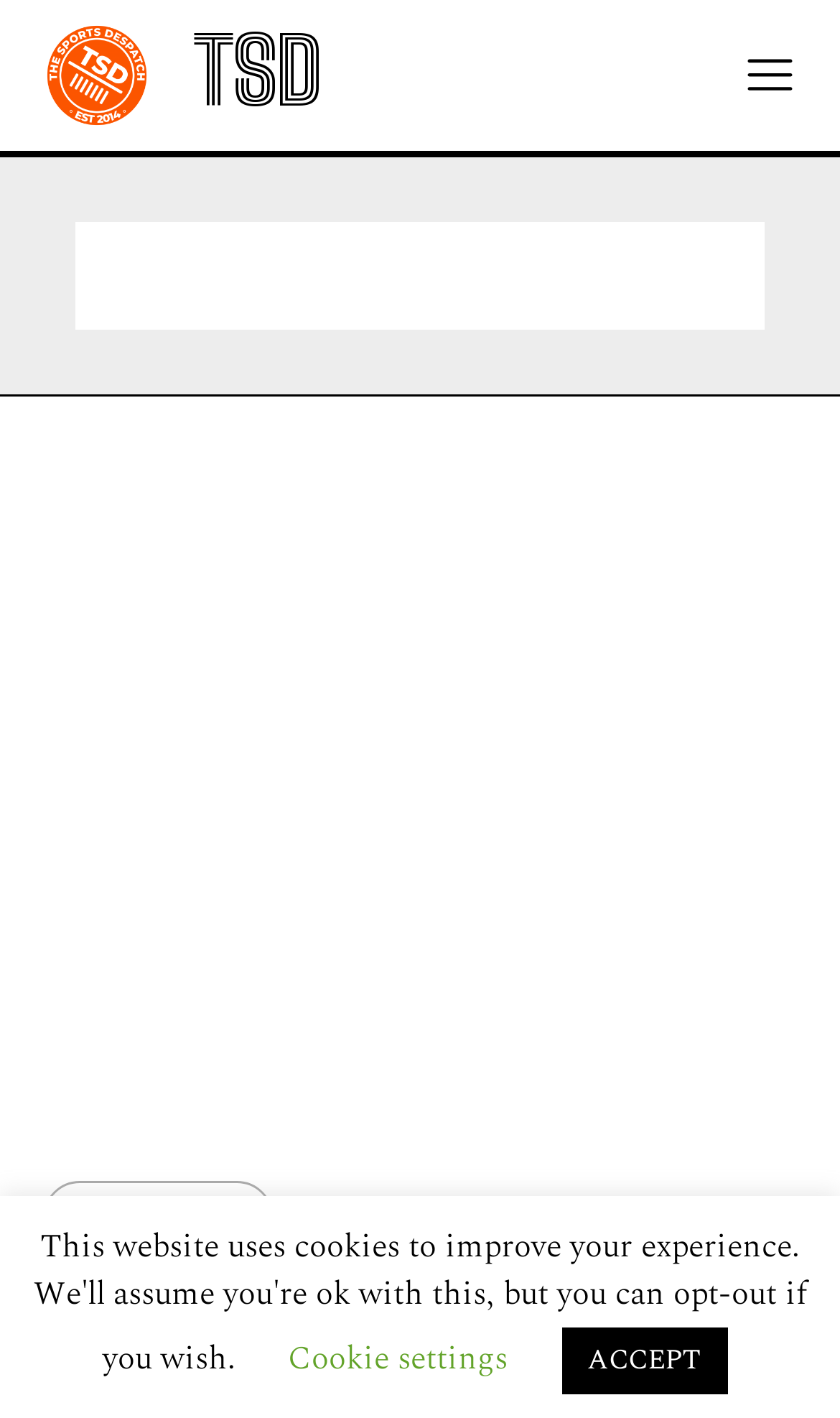What is the logo of the website?
Based on the image, answer the question with as much detail as possible.

The logo of the website is located at the top left corner of the webpage, and it is an image with the text 'Logo'.